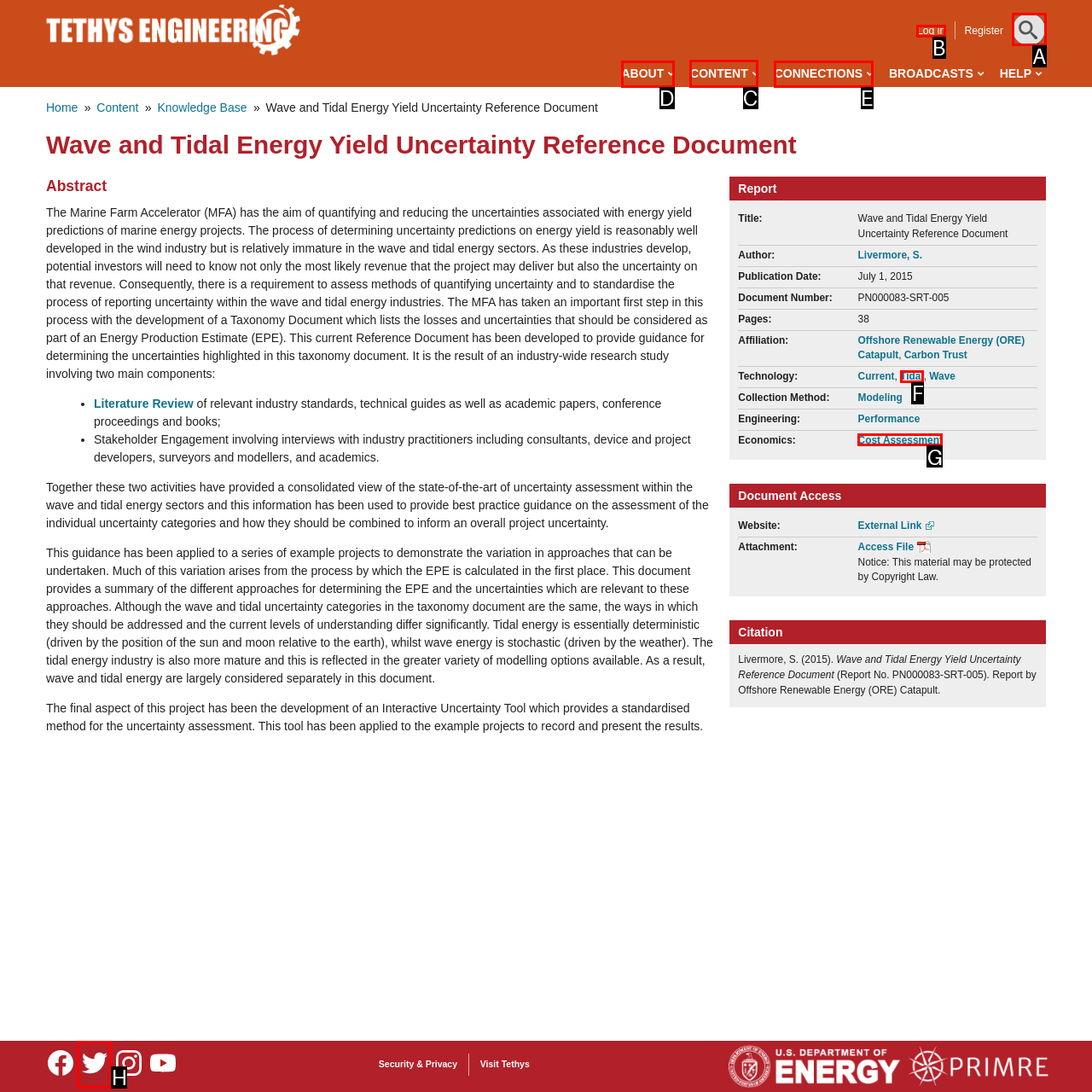Please indicate which option's letter corresponds to the task: Click on the 'Content' link in the main menu by examining the highlighted elements in the screenshot.

C